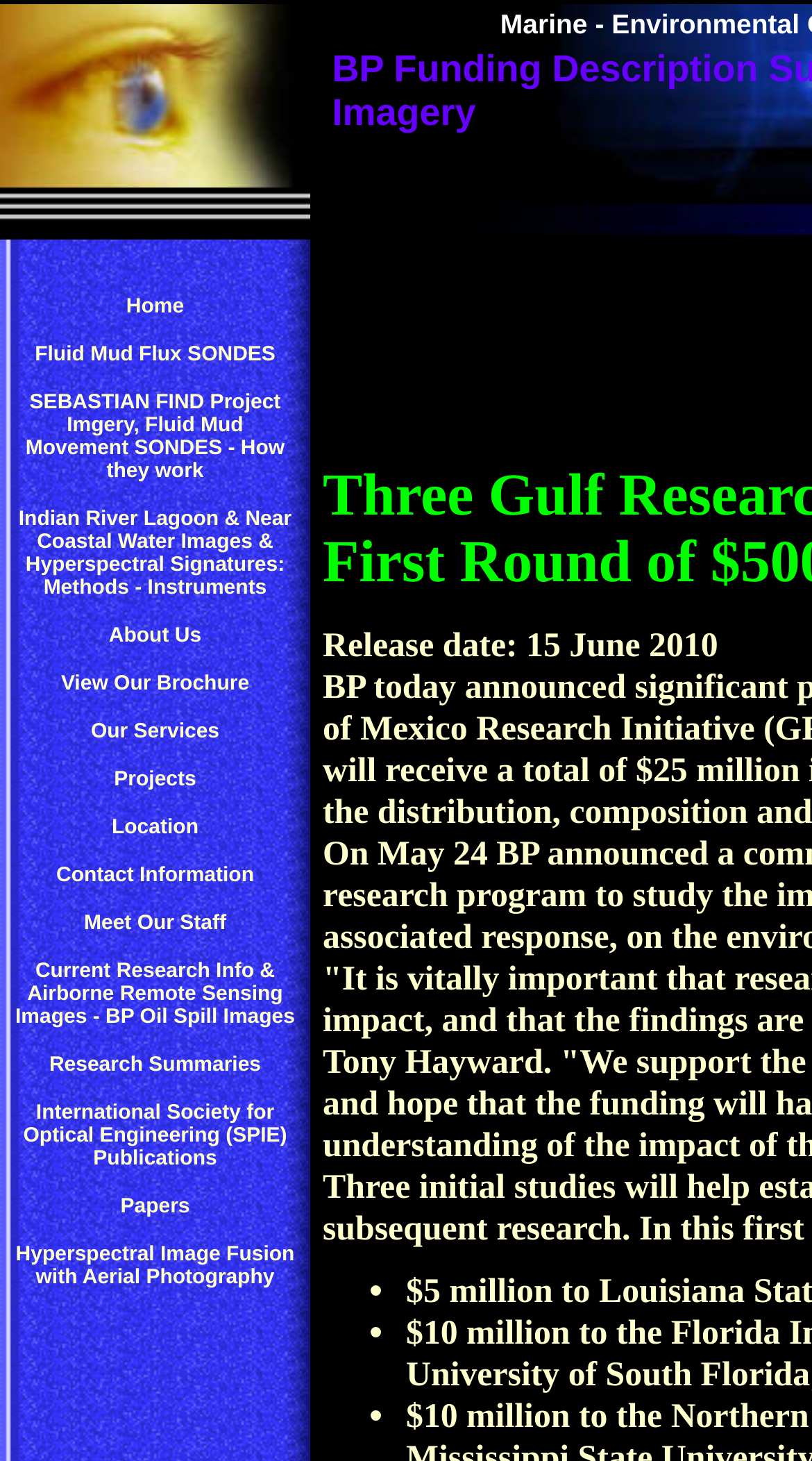Give a one-word or short phrase answer to this question: 
What is the main topic of this webpage?

Airborne Missions & Imagery